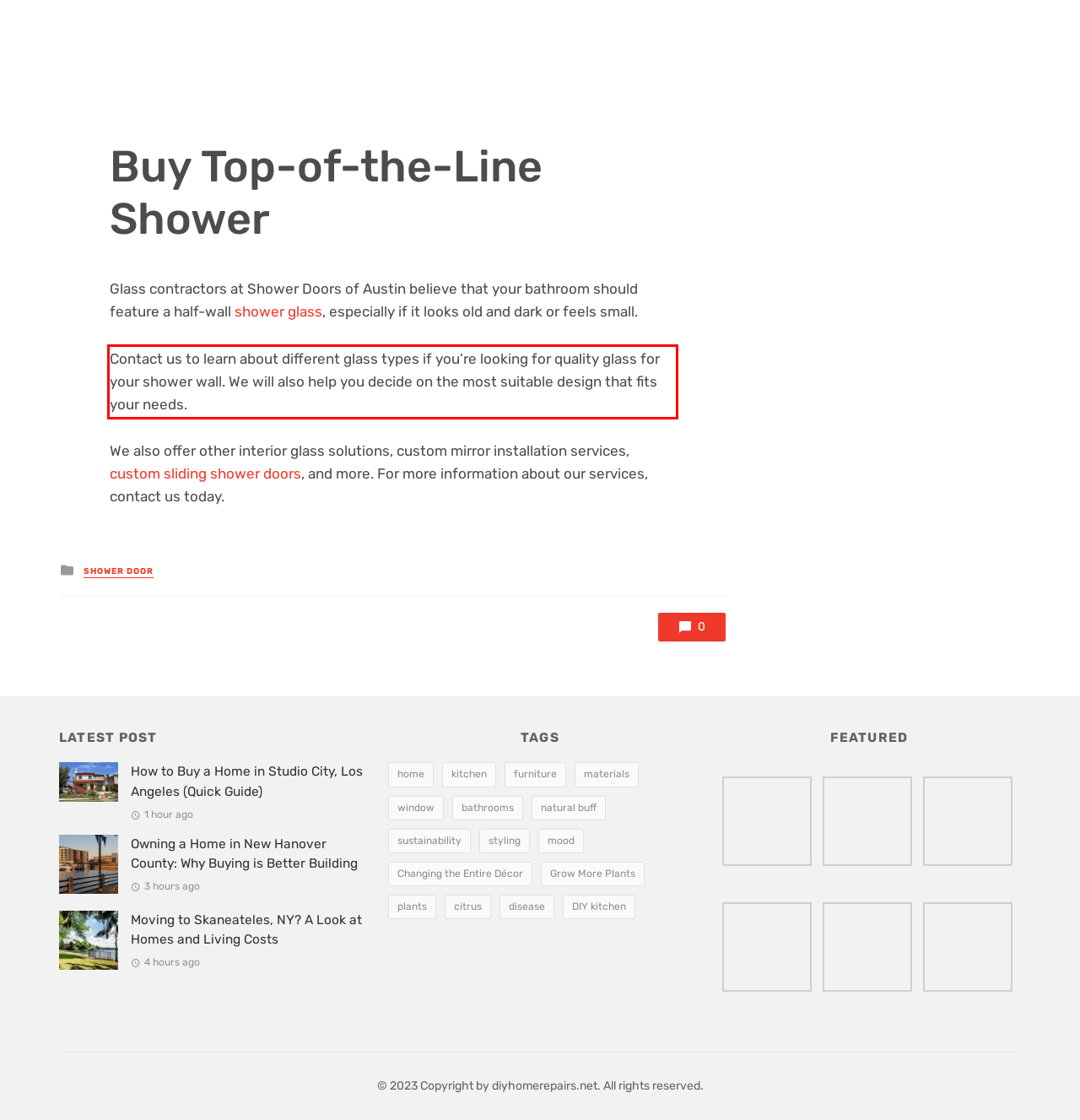Identify the text inside the red bounding box on the provided webpage screenshot by performing OCR.

Contact us to learn about different glass types if you’re looking for quality glass for your shower wall. We will also help you decide on the most suitable design that fits your needs.